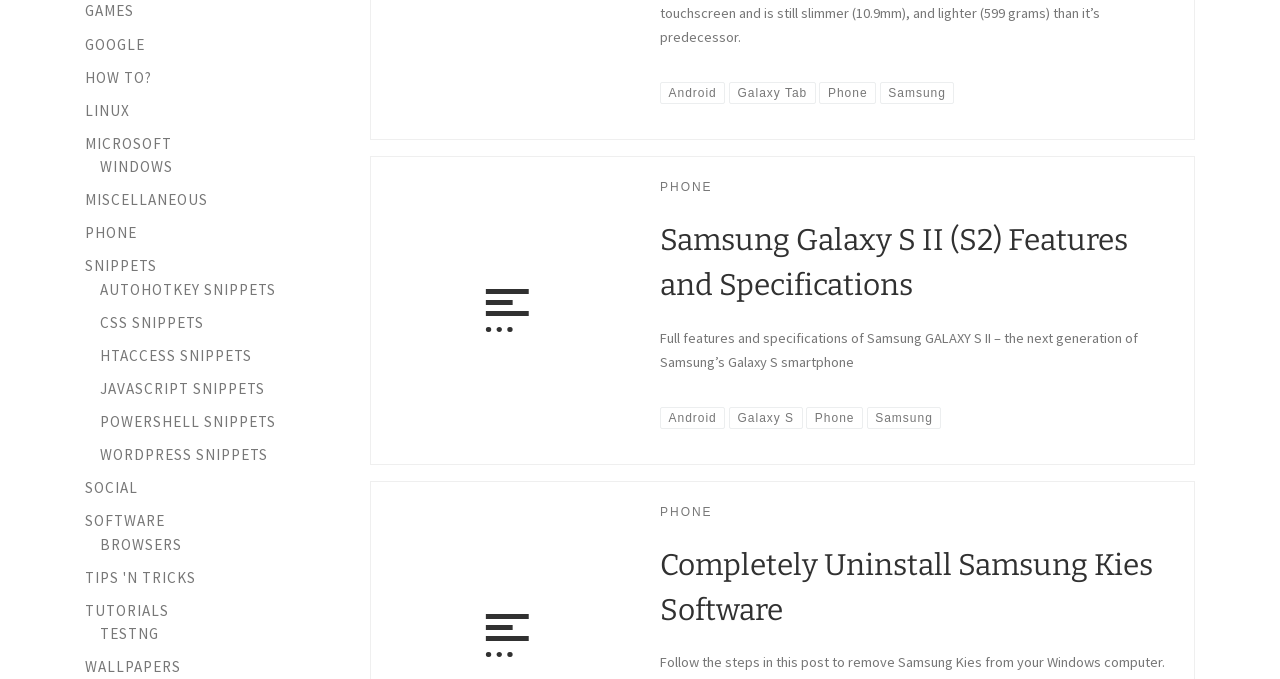Find and provide the bounding box coordinates for the UI element described here: "Galaxy S". The coordinates should be given as four float numbers between 0 and 1: [left, top, right, bottom].

[0.57, 0.635, 0.627, 0.667]